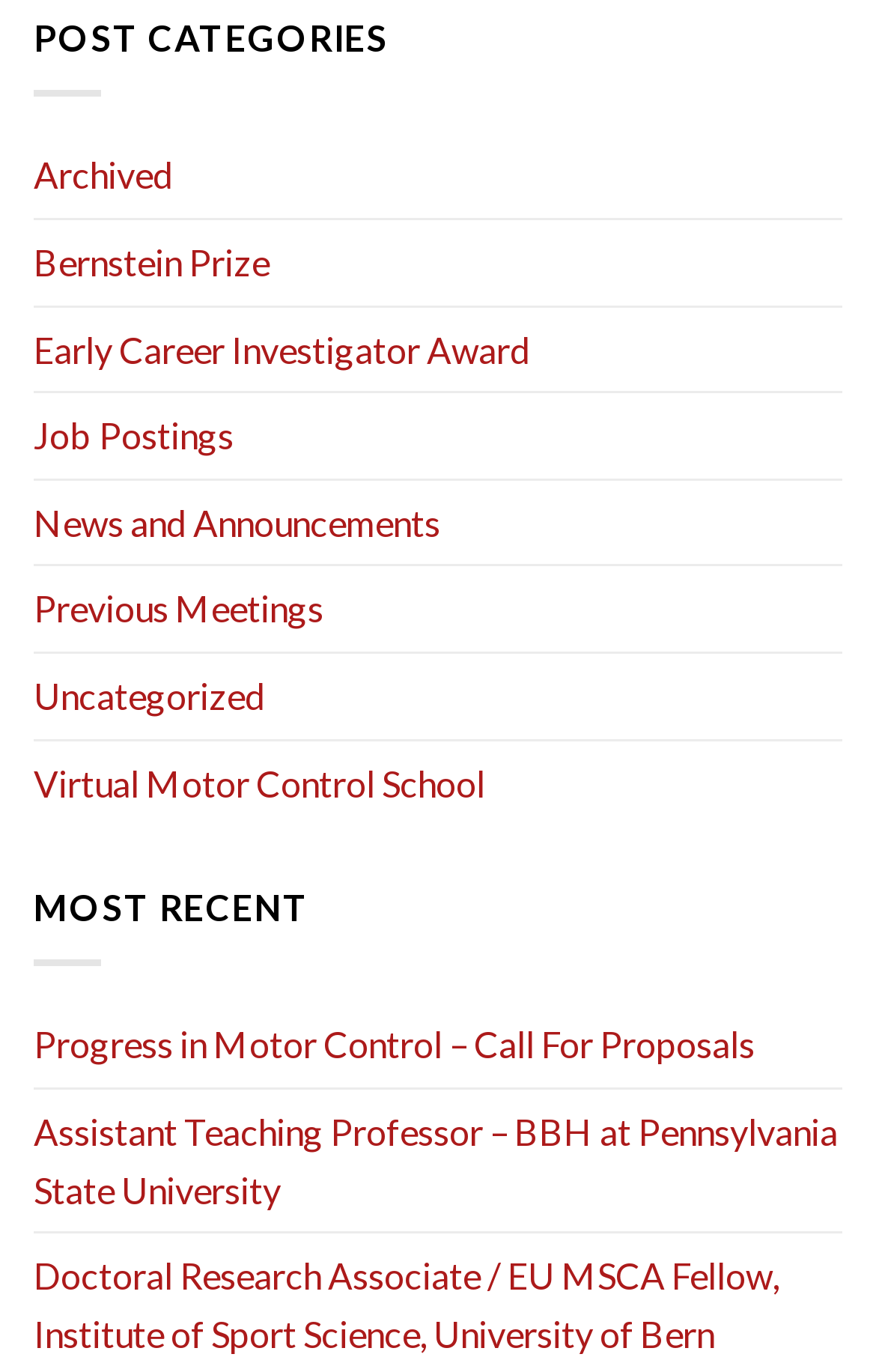Identify the coordinates of the bounding box for the element that must be clicked to accomplish the instruction: "visit the Virtual Motor Control School".

[0.038, 0.54, 0.554, 0.601]